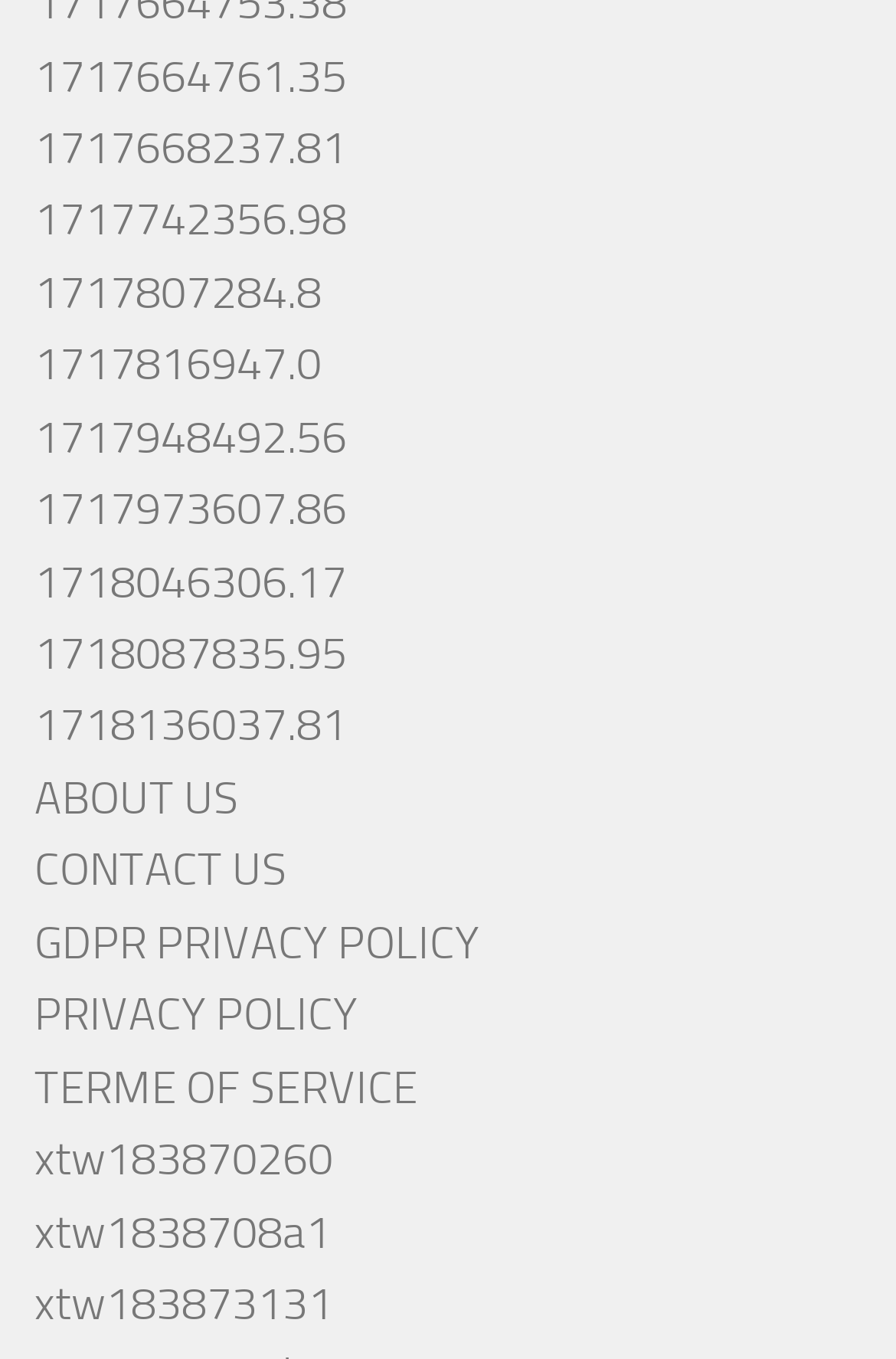Are there any links related to privacy policies?
Give a one-word or short-phrase answer derived from the screenshot.

Yes